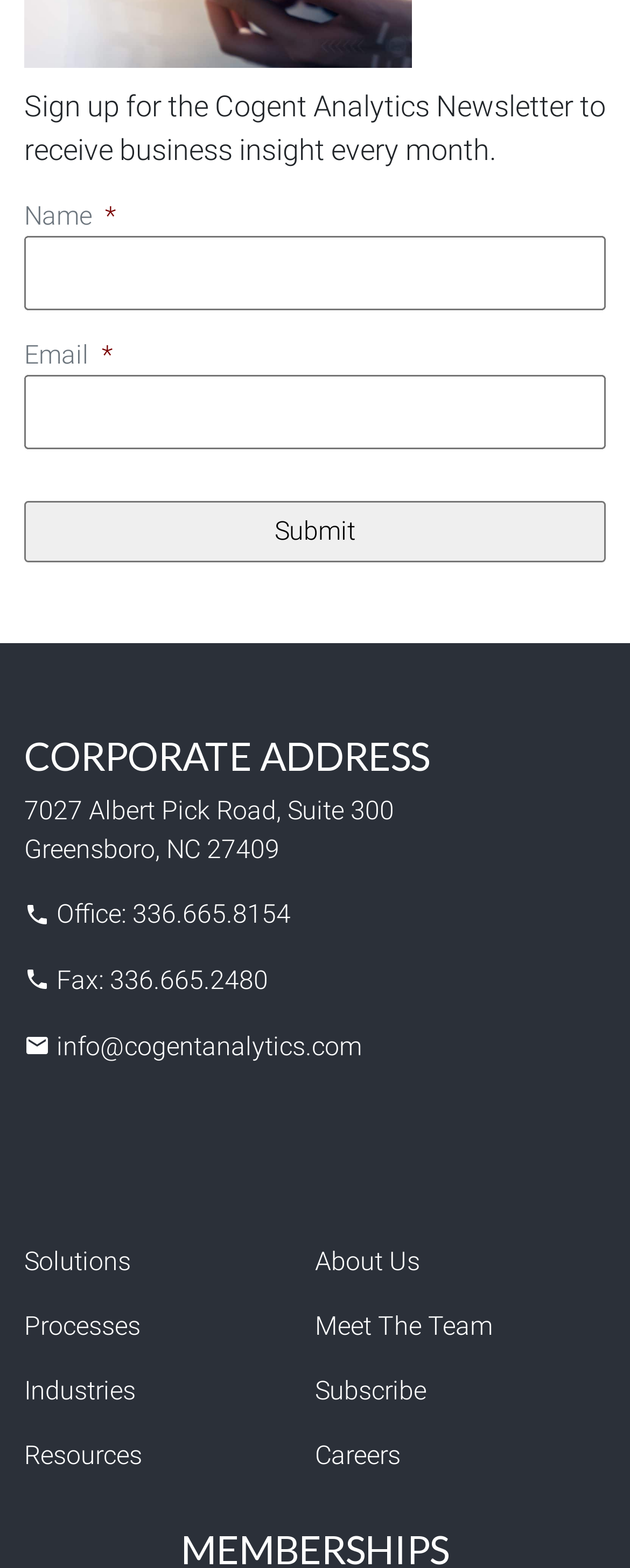What is the purpose of the form at the top of the page?
Using the information presented in the image, please offer a detailed response to the question.

I looked at the form at the top of the page and found the text 'Sign up for the Cogent Analytics Newsletter to receive business insight every month.' above it, which suggests that the form is for signing up for the newsletter.